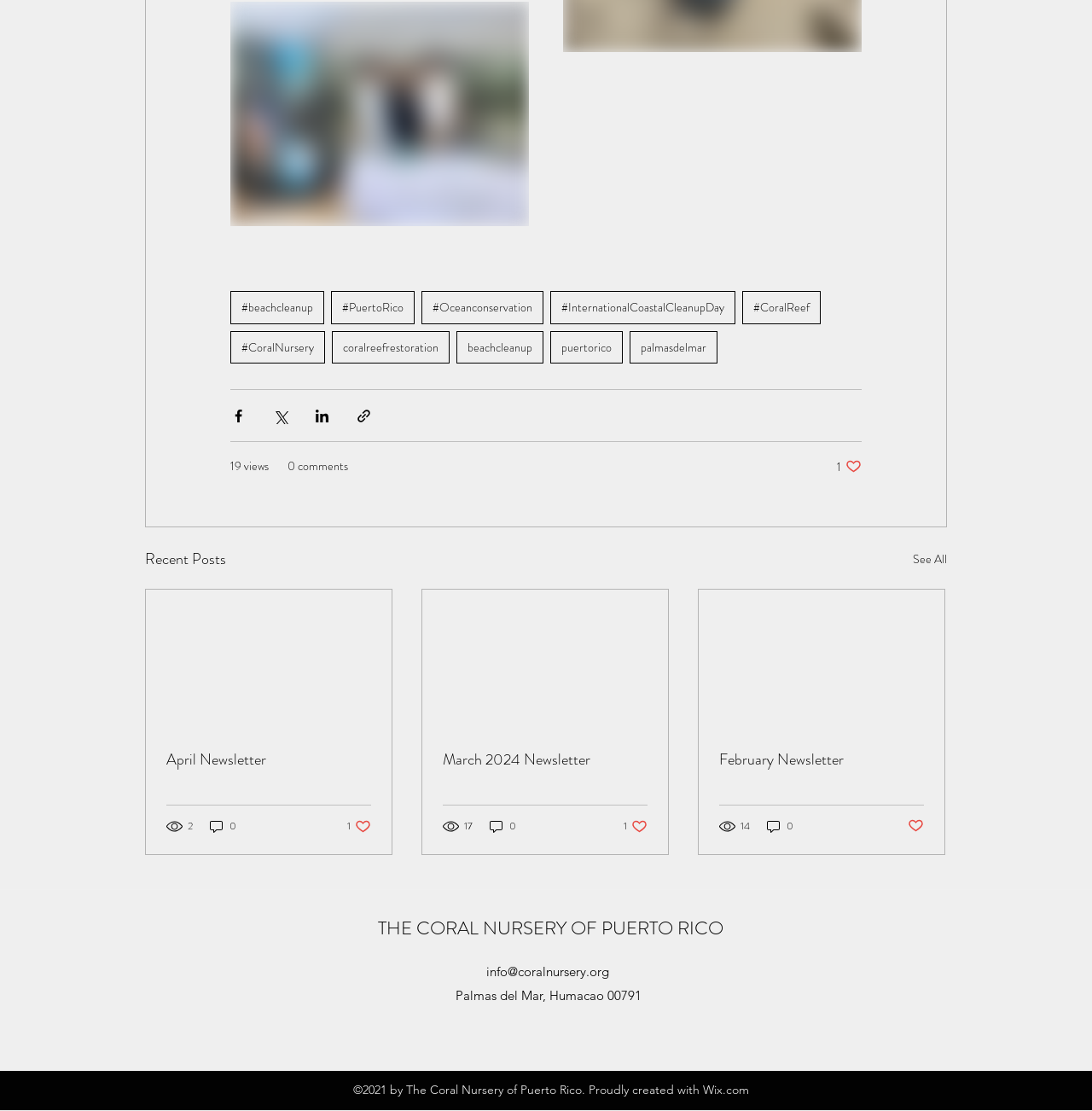What is the name of the organization?
Please answer the question as detailed as possible based on the image.

I found the name of the organization by looking at the link 'THE CORAL NURSERY OF PUERTO RICO' located near the bottom of the webpage.